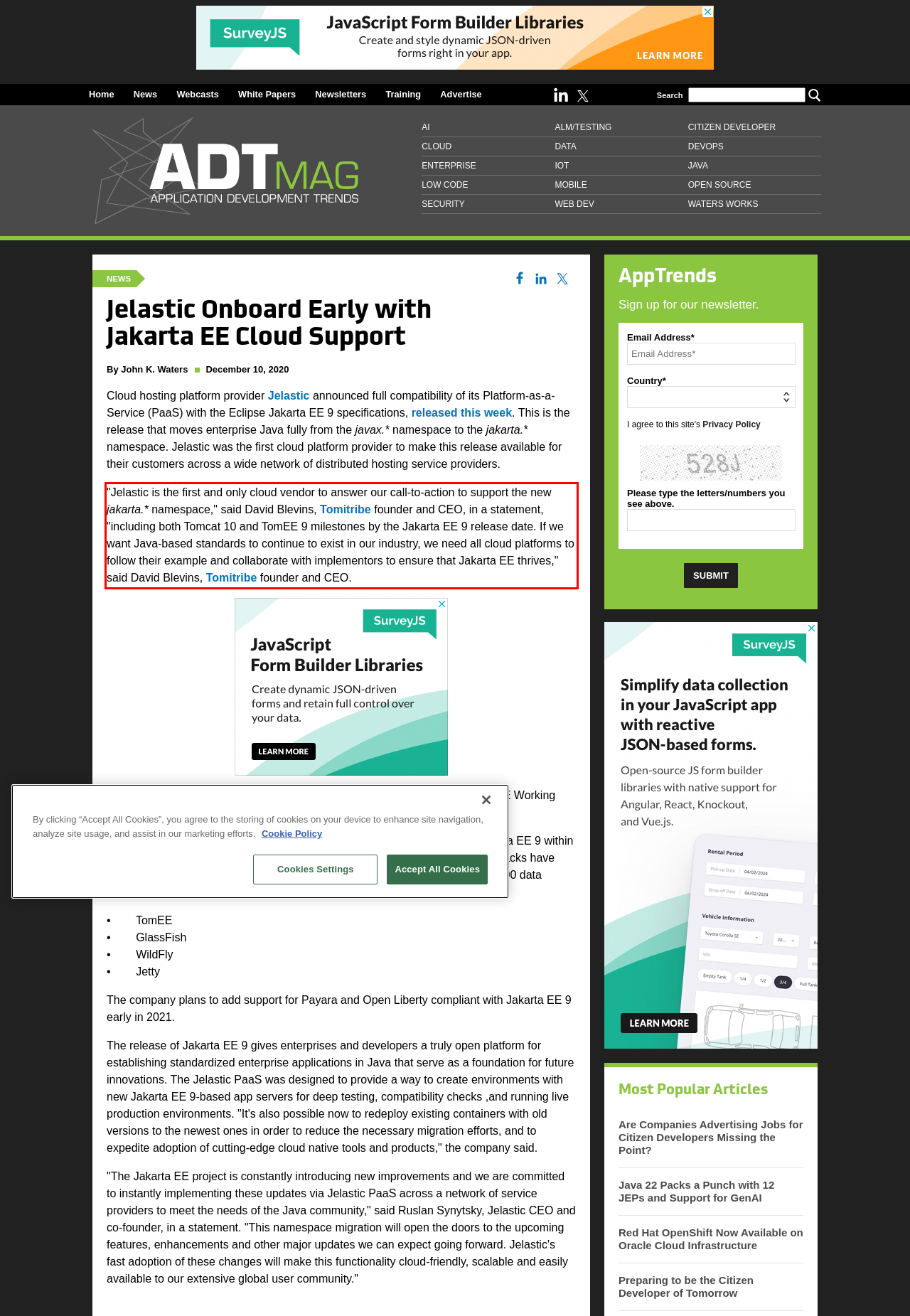Please identify the text within the red rectangular bounding box in the provided webpage screenshot.

"Jelastic is the first and only cloud vendor to answer our call-to-action to support the new jakarta.* namespace," said David Blevins, Tomitribe founder and CEO, in a statement, "including both Tomcat 10 and TomEE 9 milestones by the Jakarta EE 9 release date. If we want Java-based standards to continue to exist in our industry, we need all cloud platforms to follow their example and collaborate with implementors to ensure that Jakarta EE thrives," said David Blevins, Tomitribe founder and CEO.